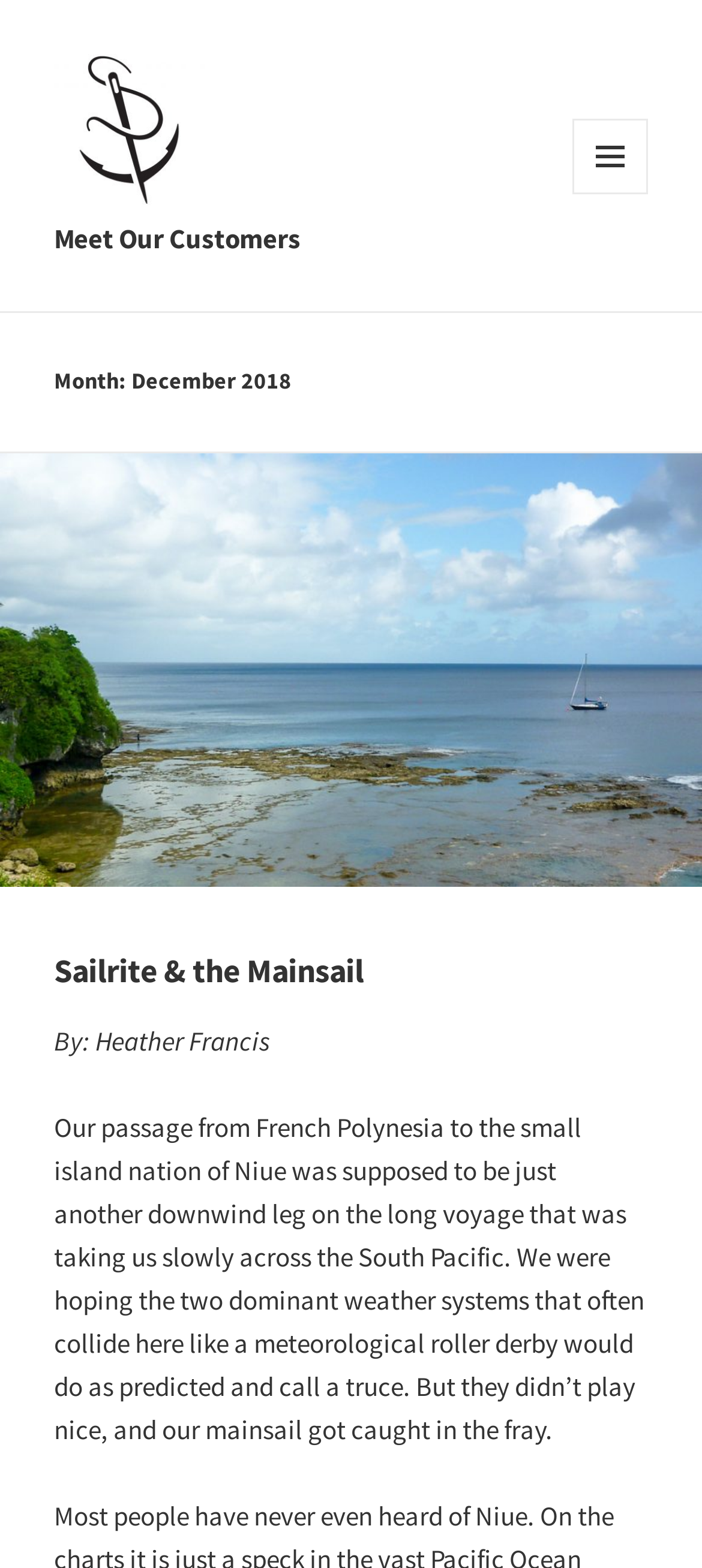Identify the bounding box coordinates for the UI element described as follows: Meet Our Customers. Use the format (top-left x, top-left y, bottom-right x, bottom-right y) and ensure all values are floating point numbers between 0 and 1.

[0.077, 0.142, 0.428, 0.163]